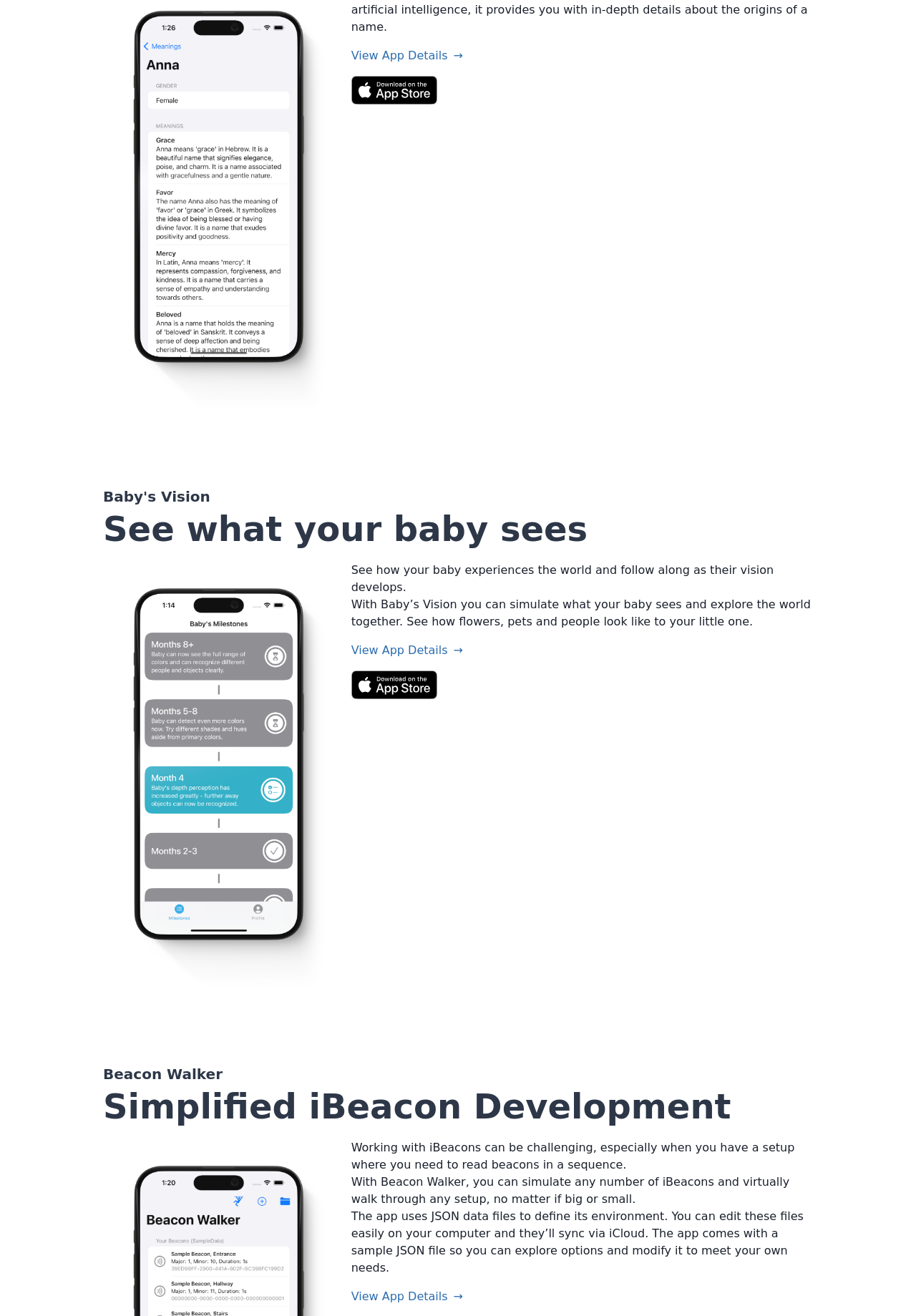Predict the bounding box for the UI component with the following description: "alt="Download on the App Store"".

[0.383, 0.058, 0.888, 0.079]